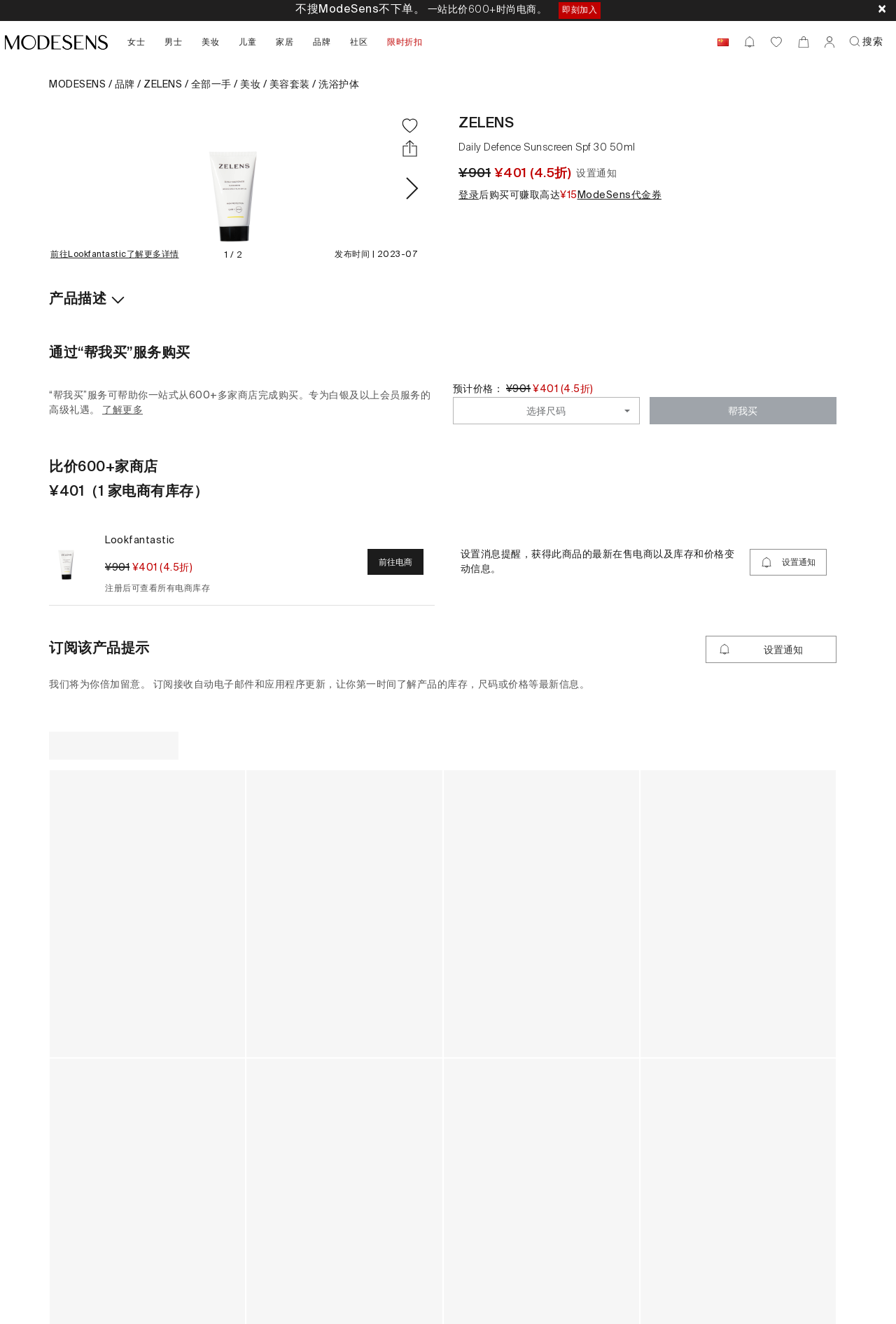Pinpoint the bounding box coordinates of the element you need to click to execute the following instruction: "Click the '添加到购物清单' button". The bounding box should be represented by four float numbers between 0 and 1, in the format [left, top, right, bottom].

[0.448, 0.088, 0.467, 0.102]